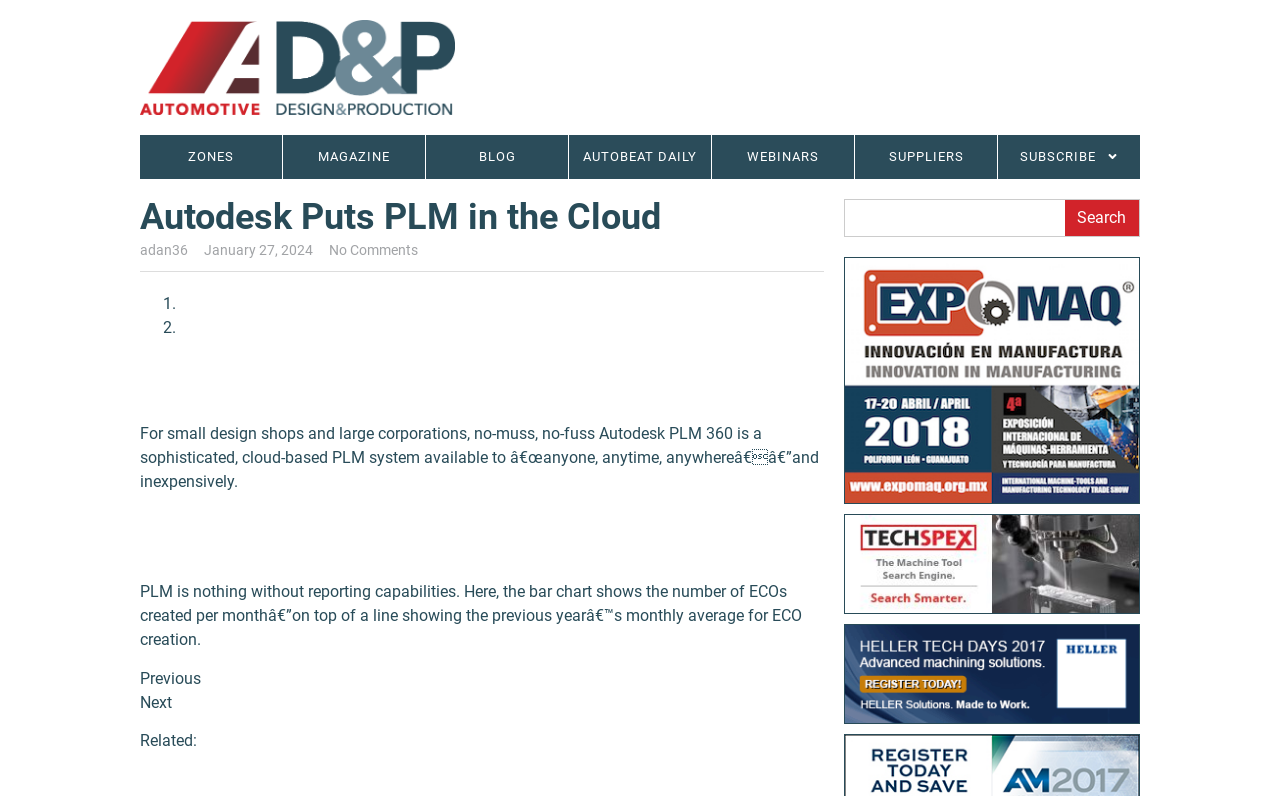Please provide the bounding box coordinate of the region that matches the element description: name="input_32" placeholder="Phone*". Coordinates should be in the format (top-left x, top-left y, bottom-right x, bottom-right y) and all values should be between 0 and 1.

None